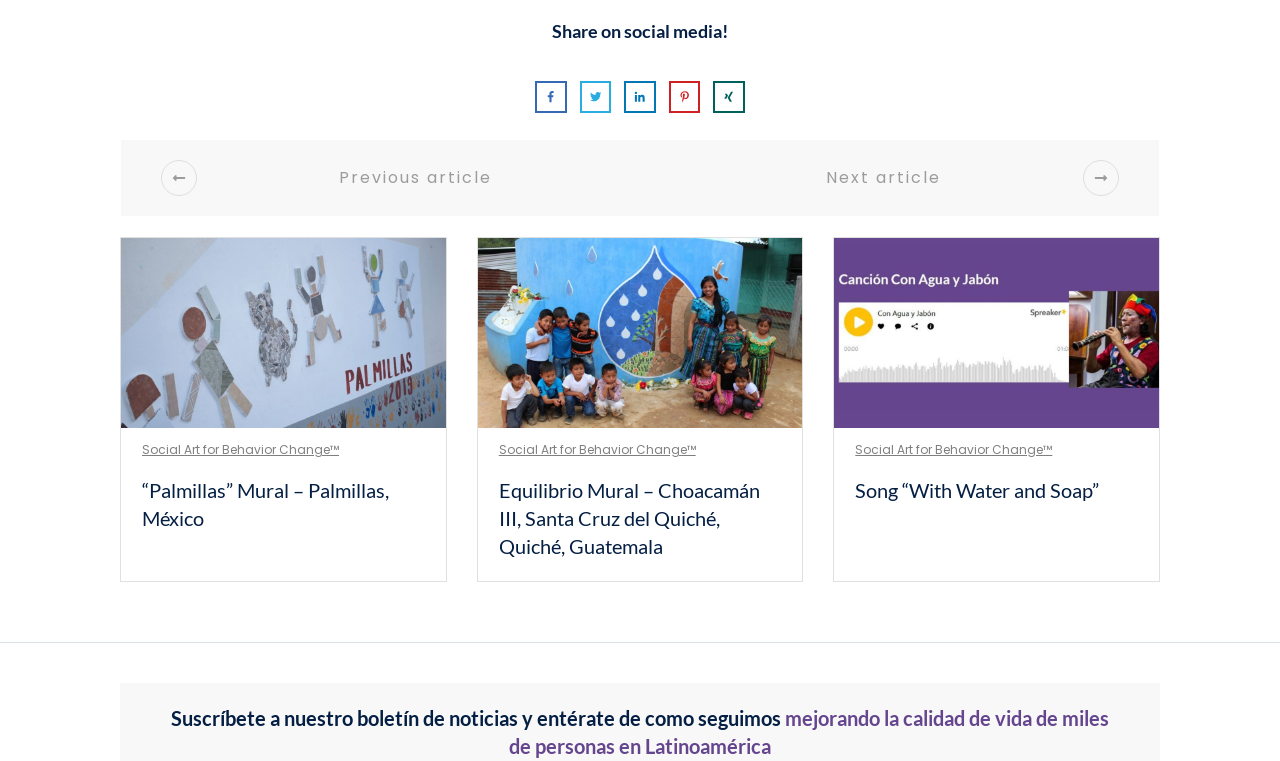Please determine the bounding box coordinates of the clickable area required to carry out the following instruction: "Call the office at (310) 820-3500". The coordinates must be four float numbers between 0 and 1, represented as [left, top, right, bottom].

None